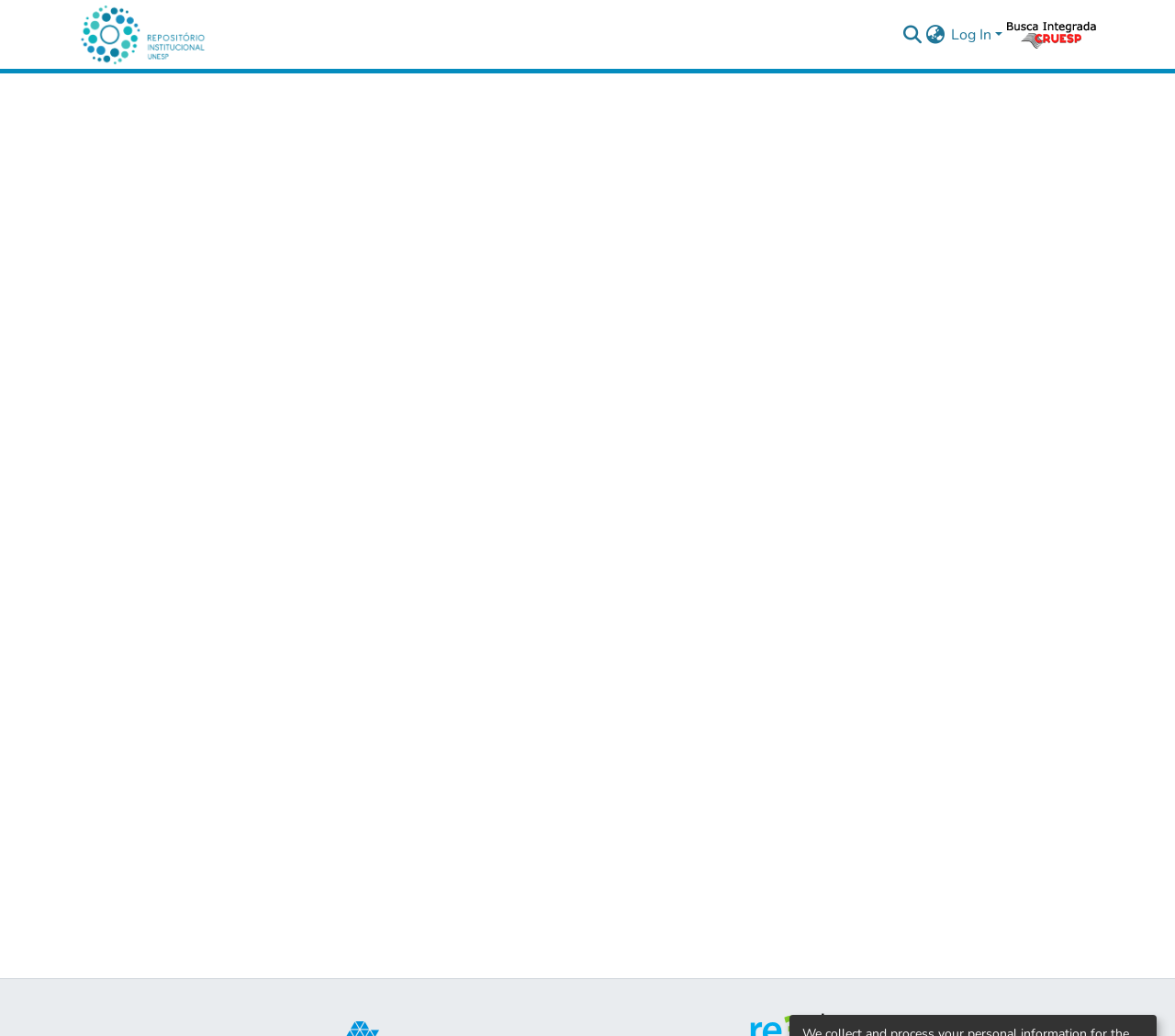What is the main content area of the webpage?
Analyze the image and provide a thorough answer to the question.

The main content area is the area below the navigation bar, which takes up most of the webpage's space. This area is likely to contain the main content of the webpage, such as articles or information.